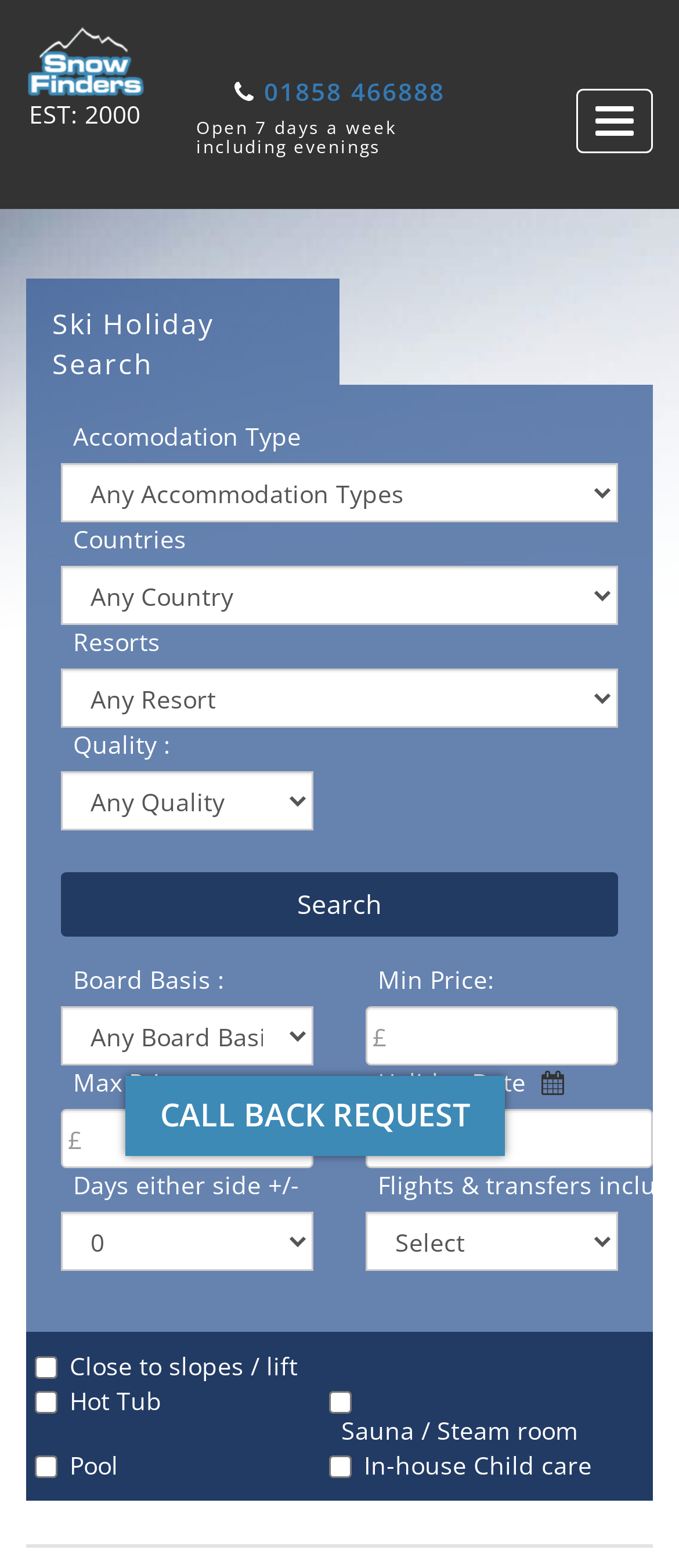Using the webpage screenshot and the element description parent_node: Hot Tub name="am_hot_tub" value="1", determine the bounding box coordinates. Specify the coordinates in the format (top-left x, top-left y, bottom-right x, bottom-right y) with values ranging from 0 to 1.

[0.051, 0.887, 0.085, 0.902]